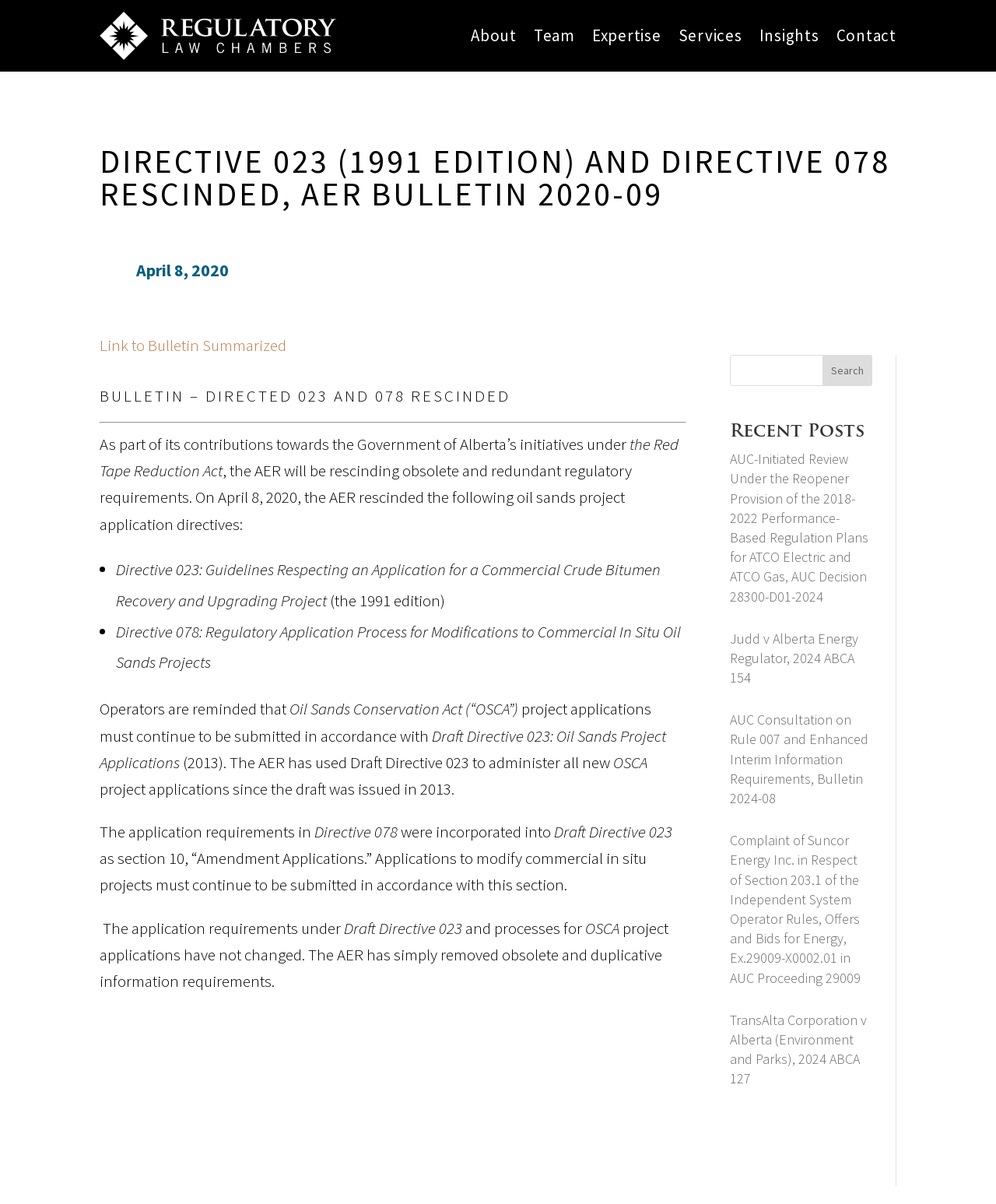Identify the bounding box coordinates for the element you need to click to achieve the following task: "View the 'AUC-Initiated Review Under the Reopener Provision of the 2018-2022 Performance-Based Regulation Plans for ATCO Electric and ATCO Gas, AUC Decision 28300-D01-2024' post". Provide the bounding box coordinates as four float numbers between 0 and 1, in the form [left, top, right, bottom].

[0.733, 0.374, 0.872, 0.503]